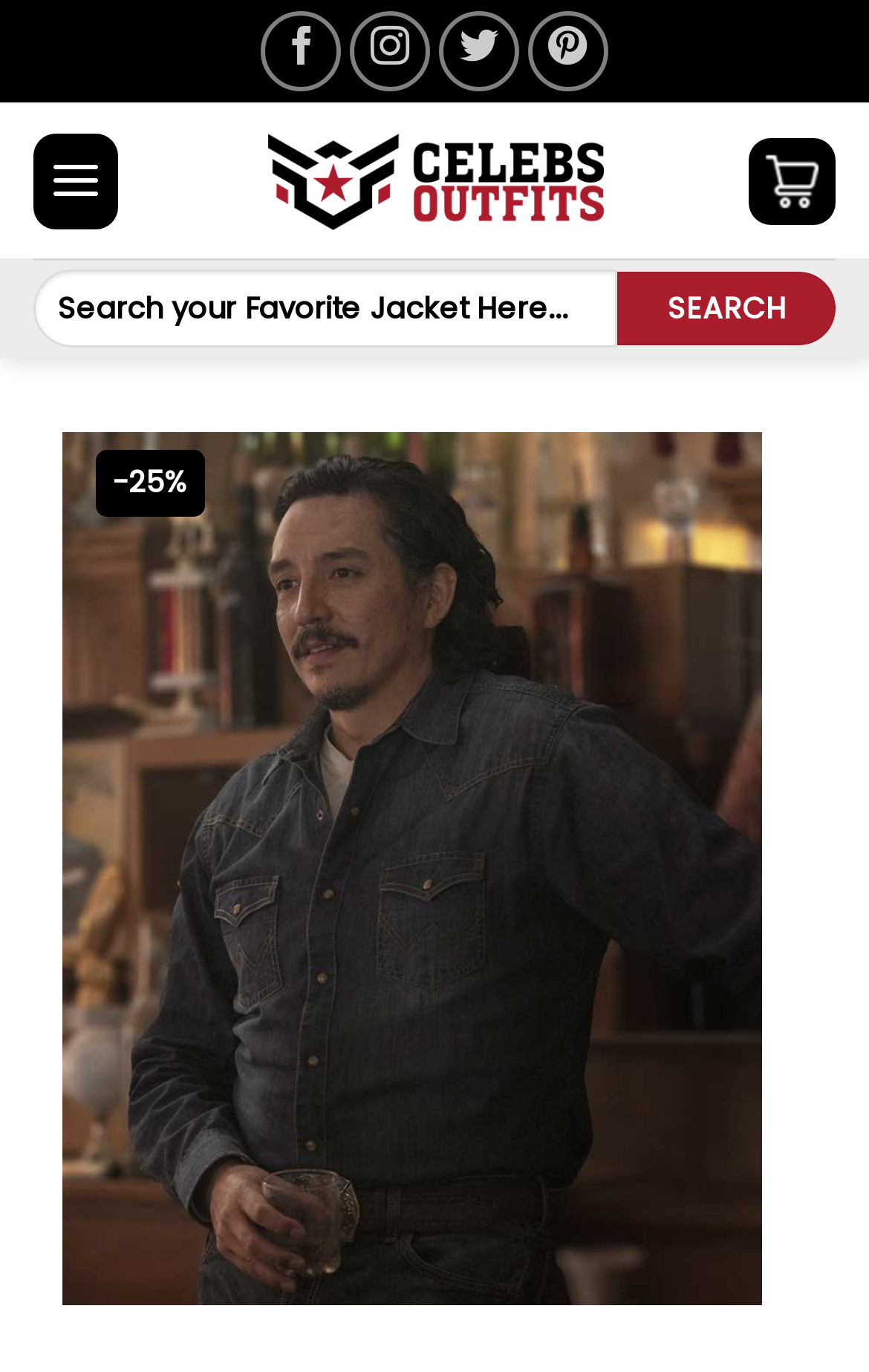Locate the bounding box coordinates of the area where you should click to accomplish the instruction: "Explore Celebs Outfits".

[0.306, 0.084, 0.694, 0.18]